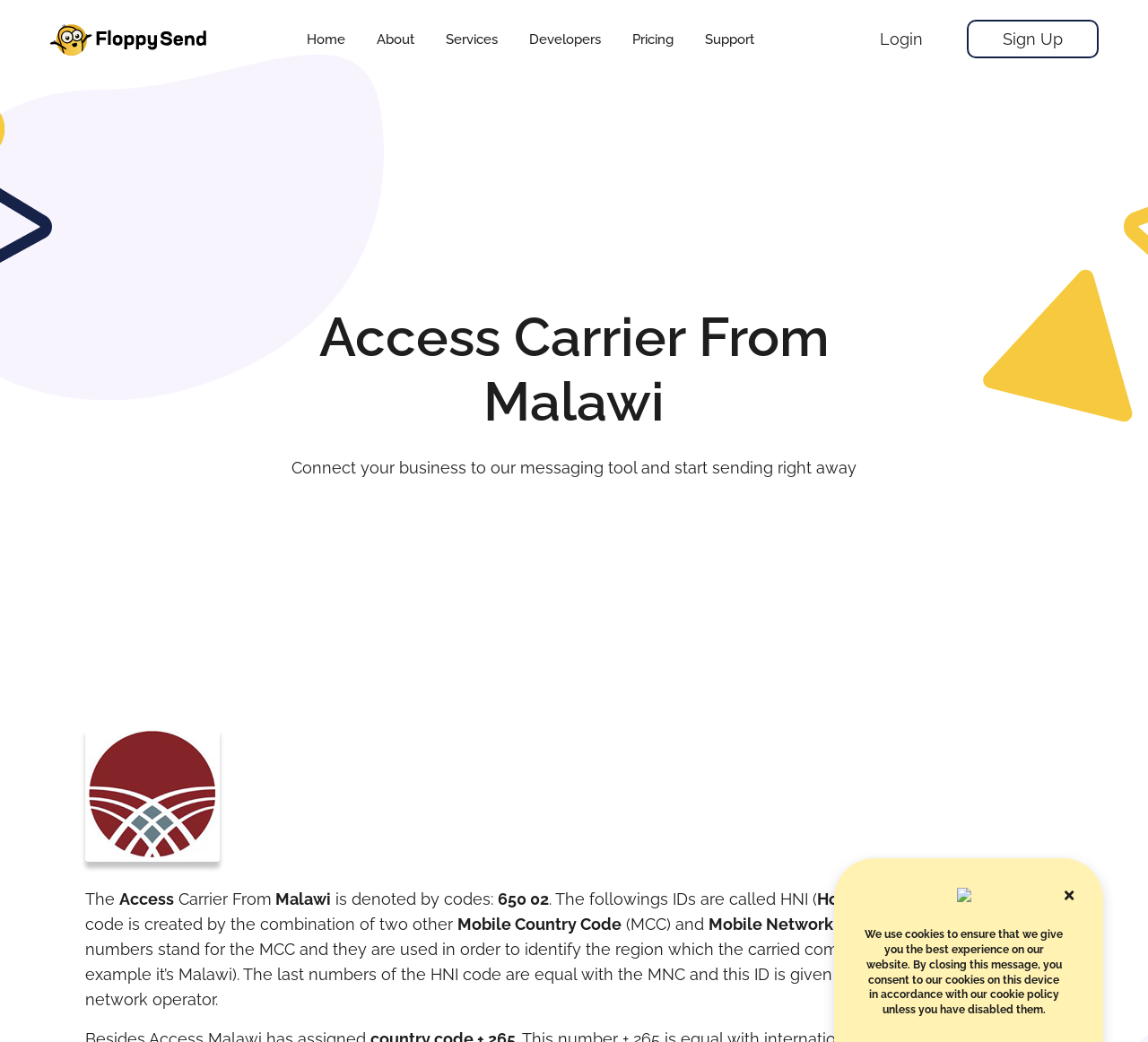Locate the bounding box coordinates of the element you need to click to accomplish the task described by this instruction: "View Services".

[0.388, 0.03, 0.433, 0.046]